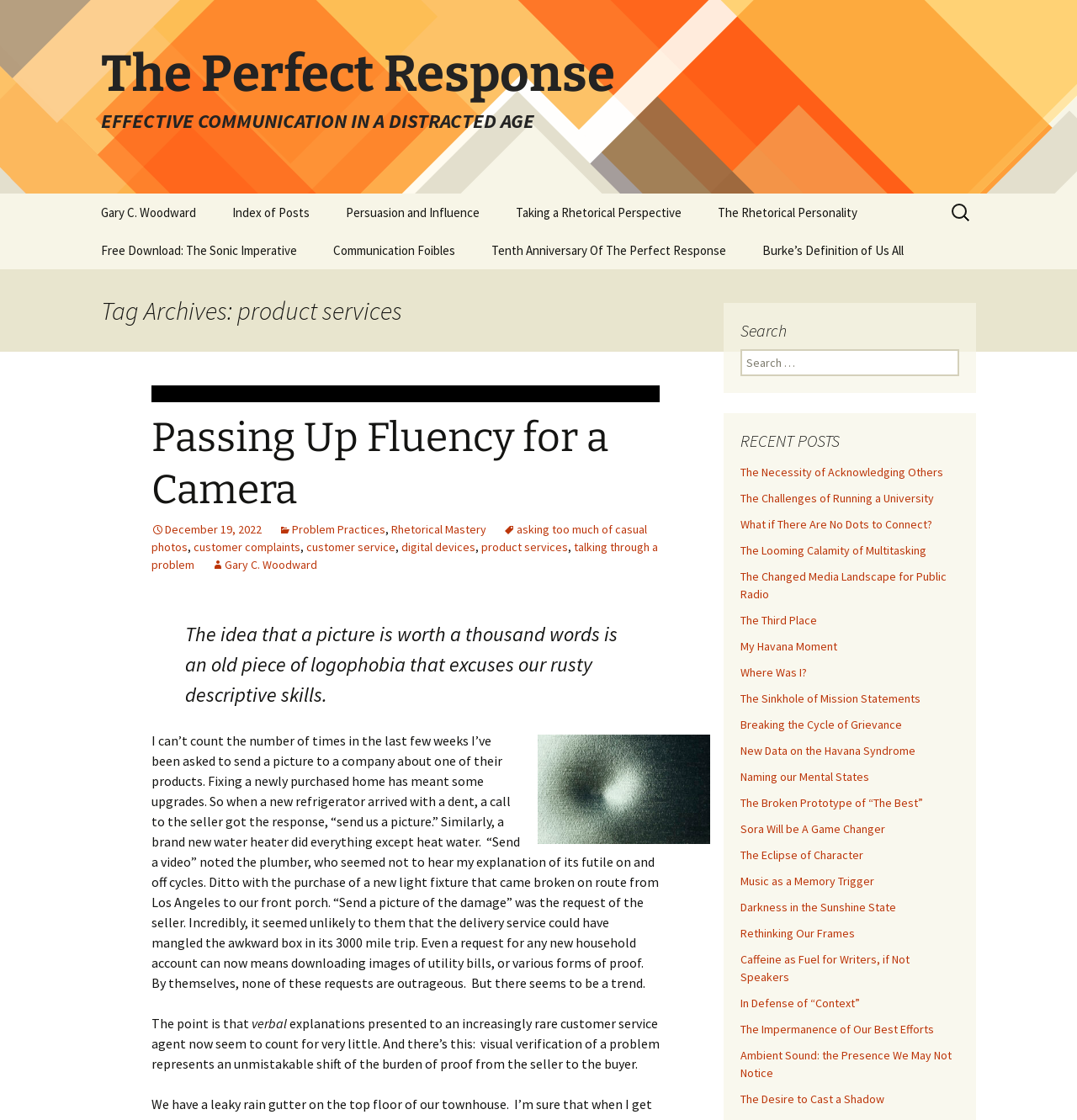Locate the bounding box of the UI element with the following description: "The Necessity of Acknowledging Others".

[0.688, 0.415, 0.876, 0.428]